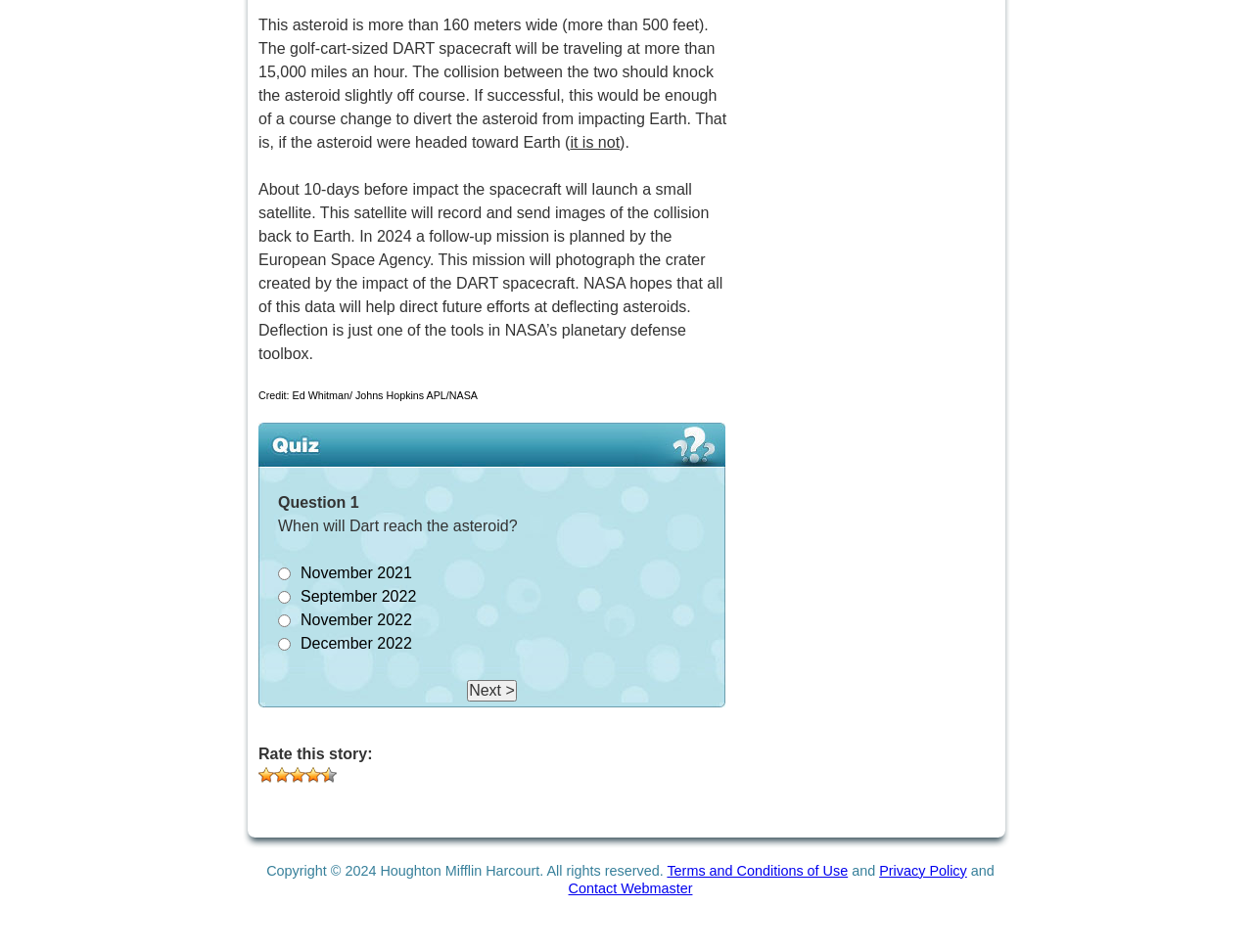Kindly provide the bounding box coordinates of the section you need to click on to fulfill the given instruction: "Contact the Webmaster".

[0.454, 0.924, 0.553, 0.941]